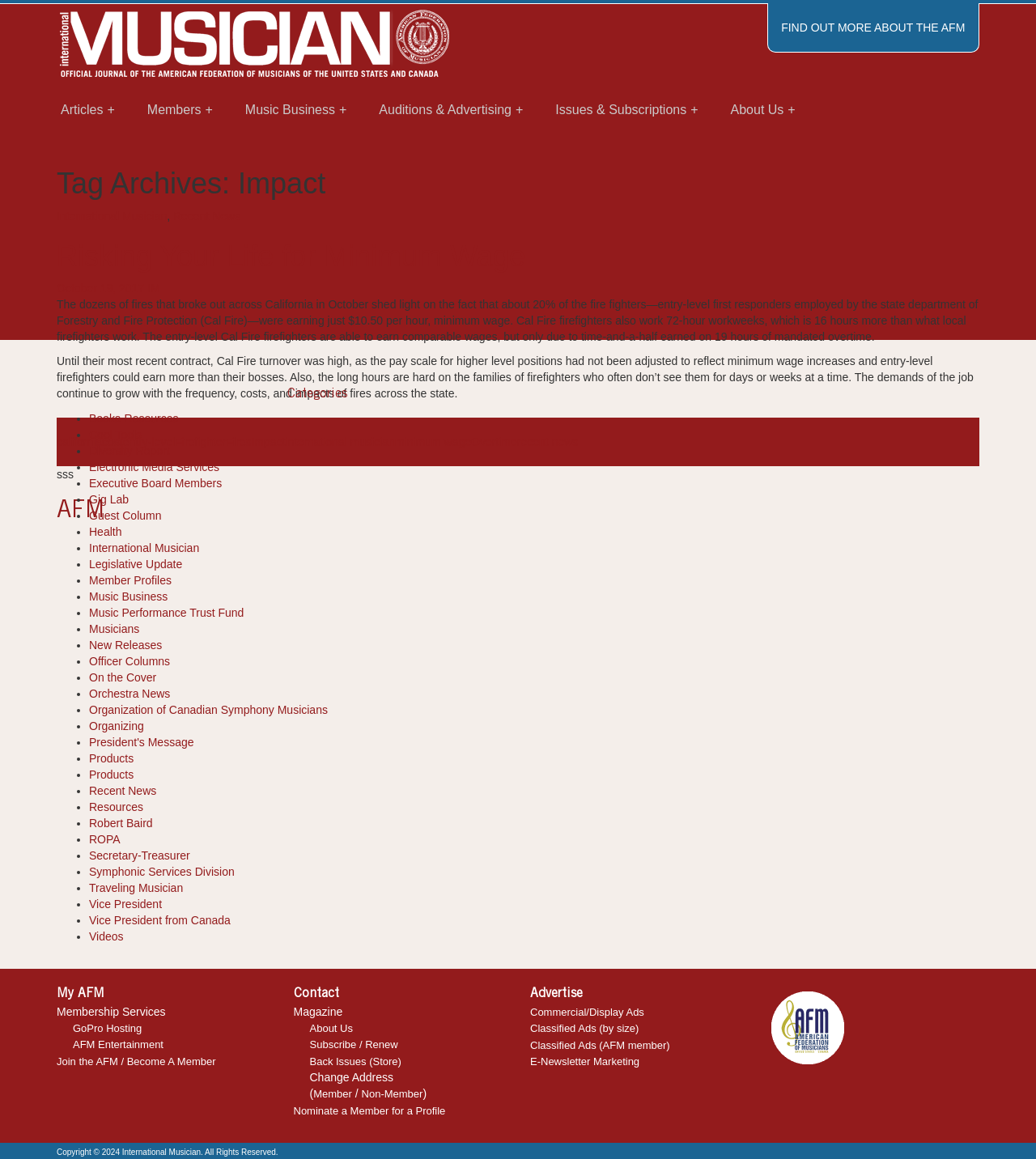Respond with a single word or short phrase to the following question: 
How many links are there in the footer?

13